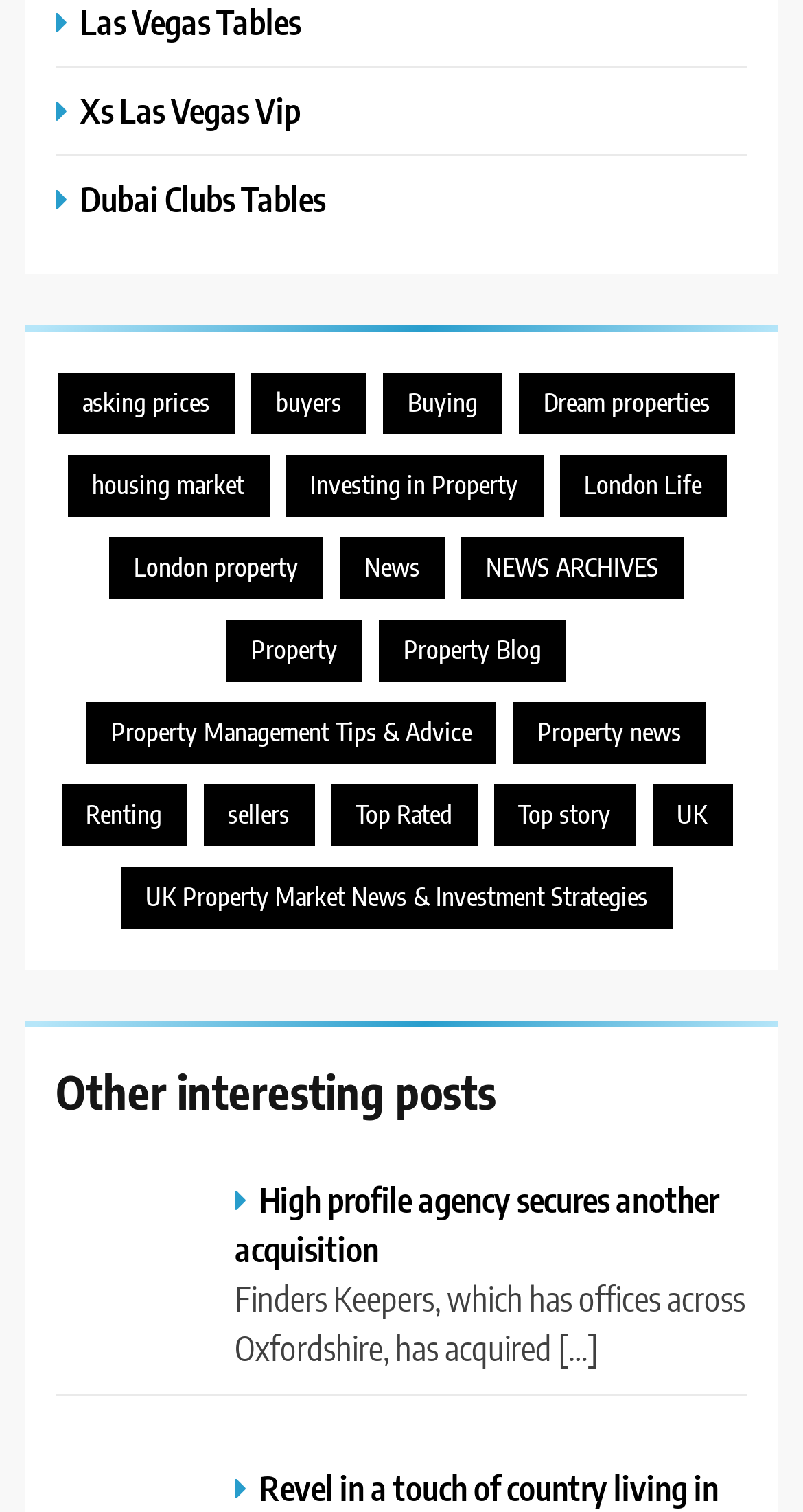Can you provide the bounding box coordinates for the element that should be clicked to implement the instruction: "Check 'NEWS ARCHIVES'"?

[0.574, 0.356, 0.851, 0.396]